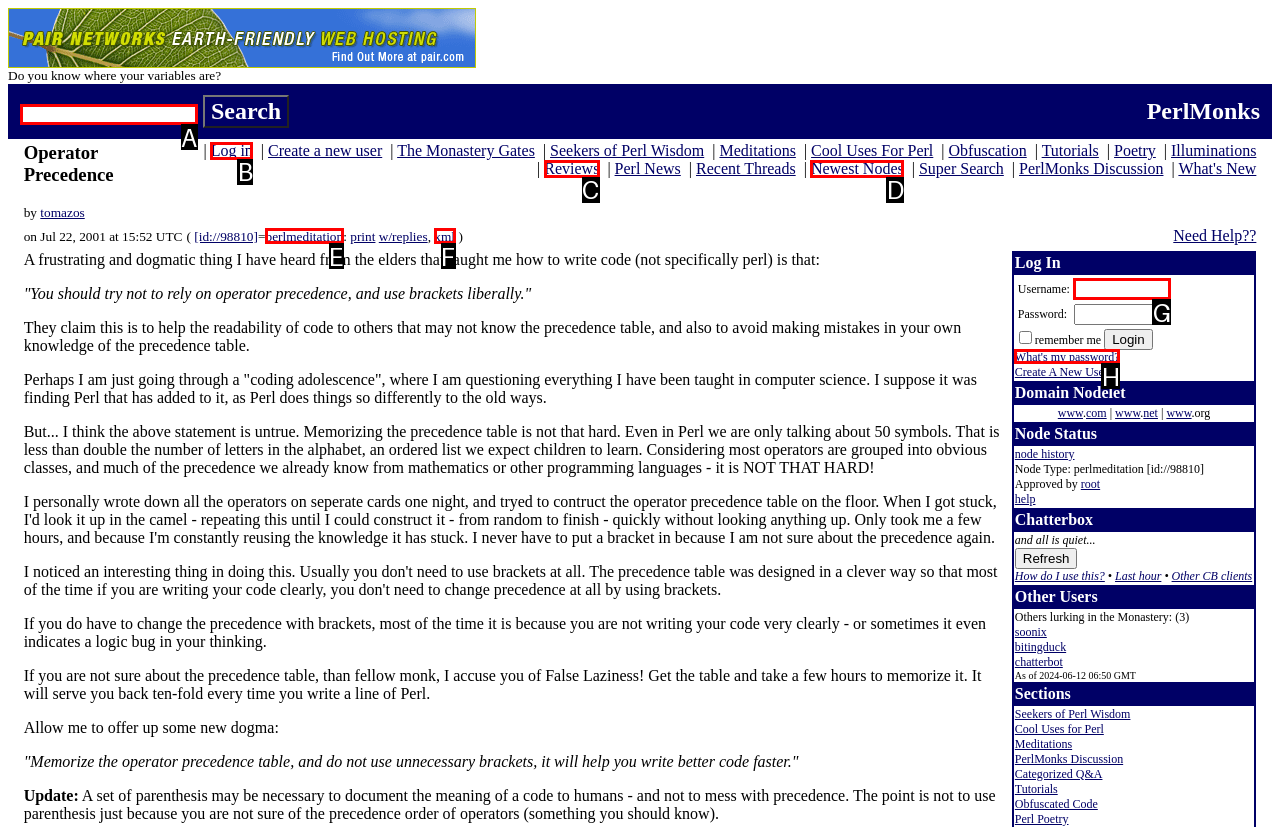Indicate the letter of the UI element that should be clicked to accomplish the task: view the portfolio. Answer with the letter only.

None